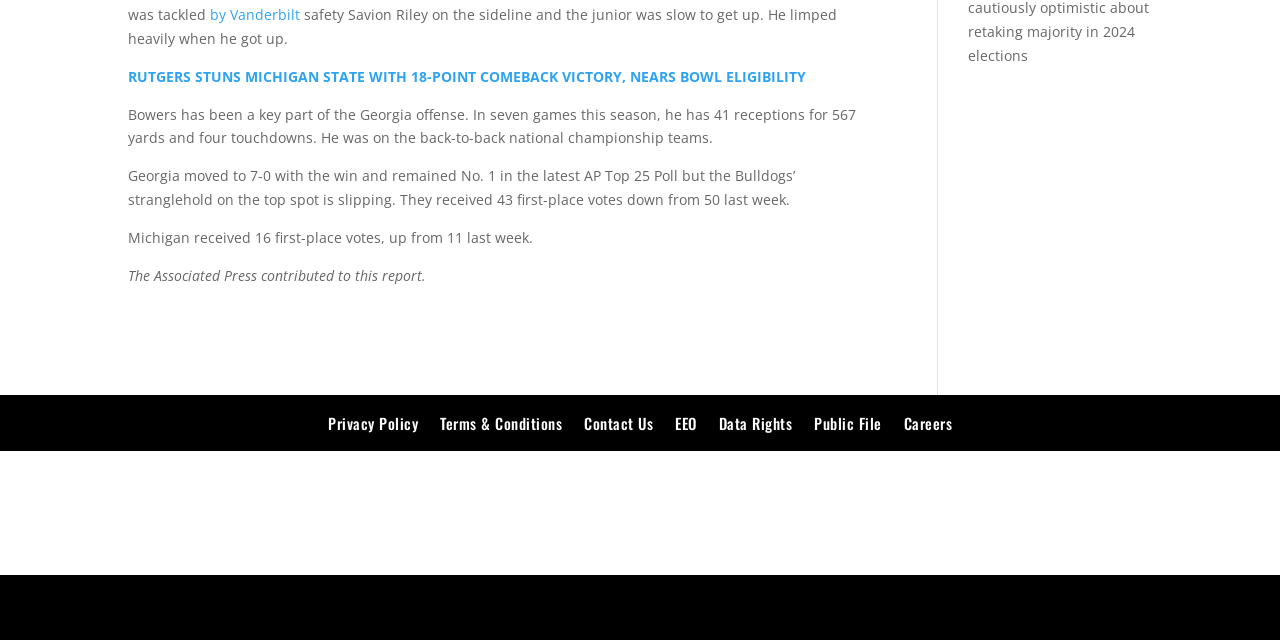Identify the bounding box coordinates for the UI element described as: "Terms & Conditions". The coordinates should be provided as four floats between 0 and 1: [left, top, right, bottom].

[0.344, 0.63, 0.439, 0.705]